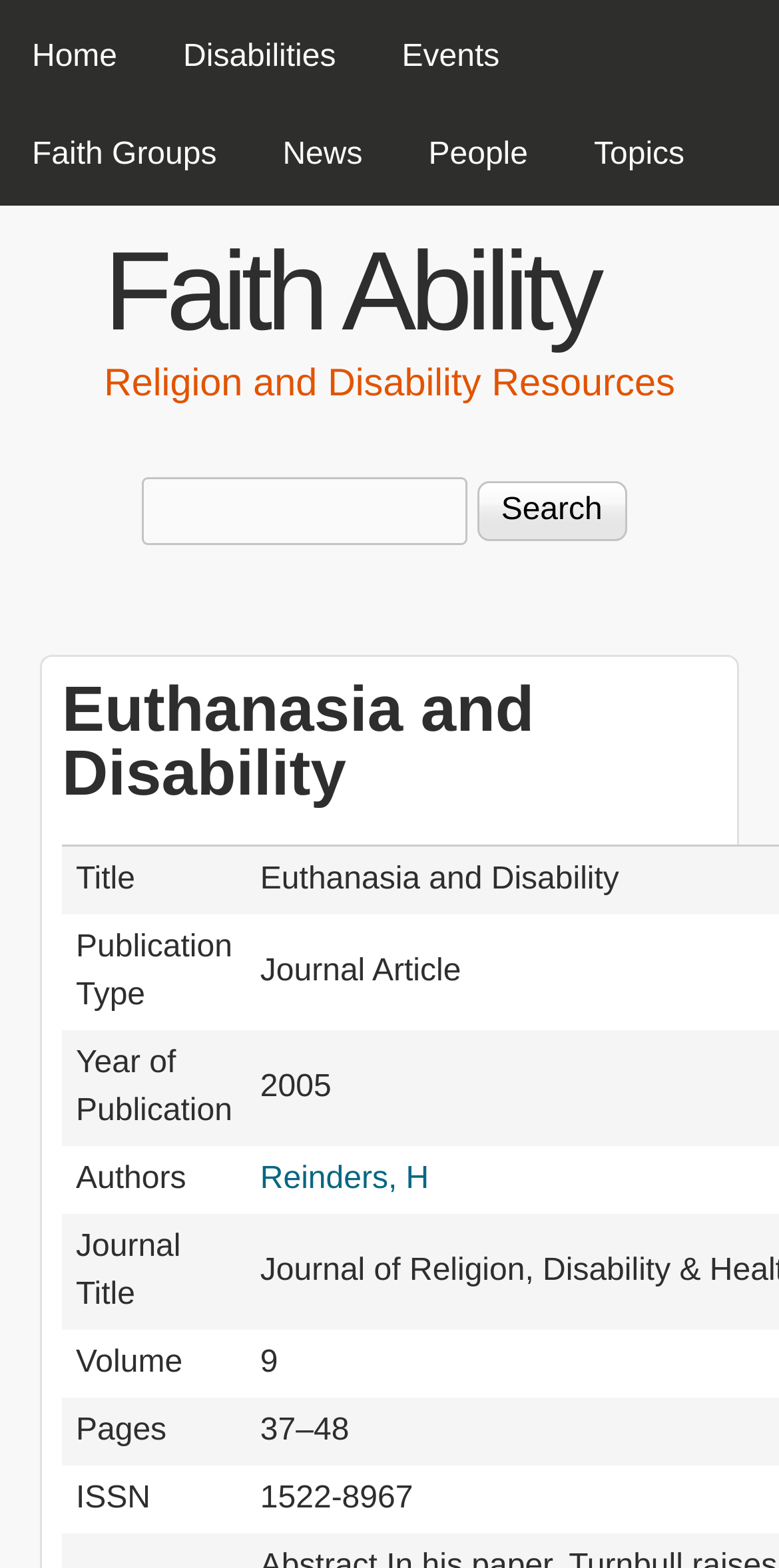Locate the bounding box coordinates for the element described below: "Topics". The coordinates must be four float values between 0 and 1, formatted as [left, top, right, bottom].

[0.721, 0.069, 0.92, 0.13]